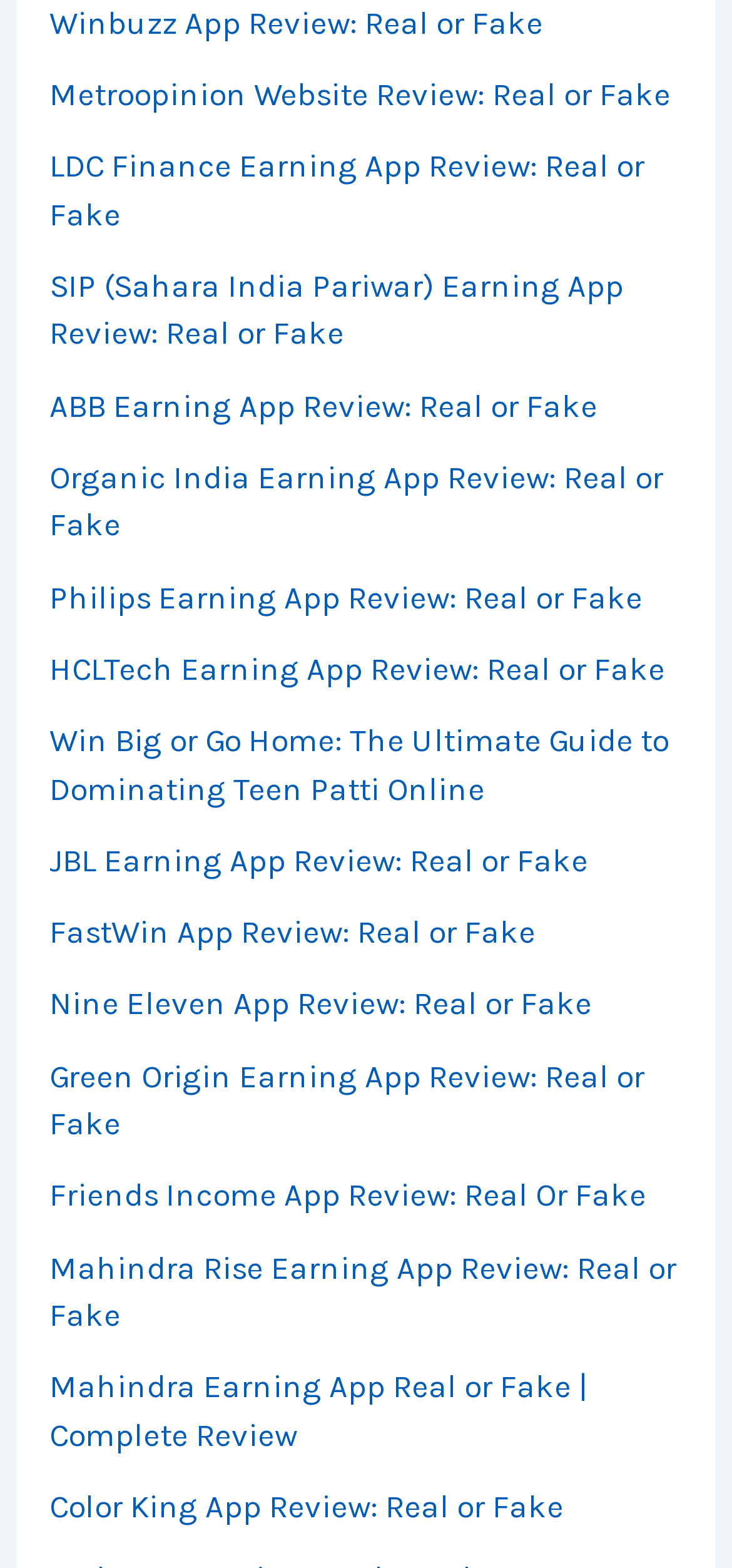What is the main topic of the webpage?
Give a detailed and exhaustive answer to the question.

The webpage appears to be a collection of reviews for various apps, with each review titled 'App Name Earning App Review: Real or Fake'. The presence of multiple links with similar titles suggests that the main topic of the webpage is app reviews.